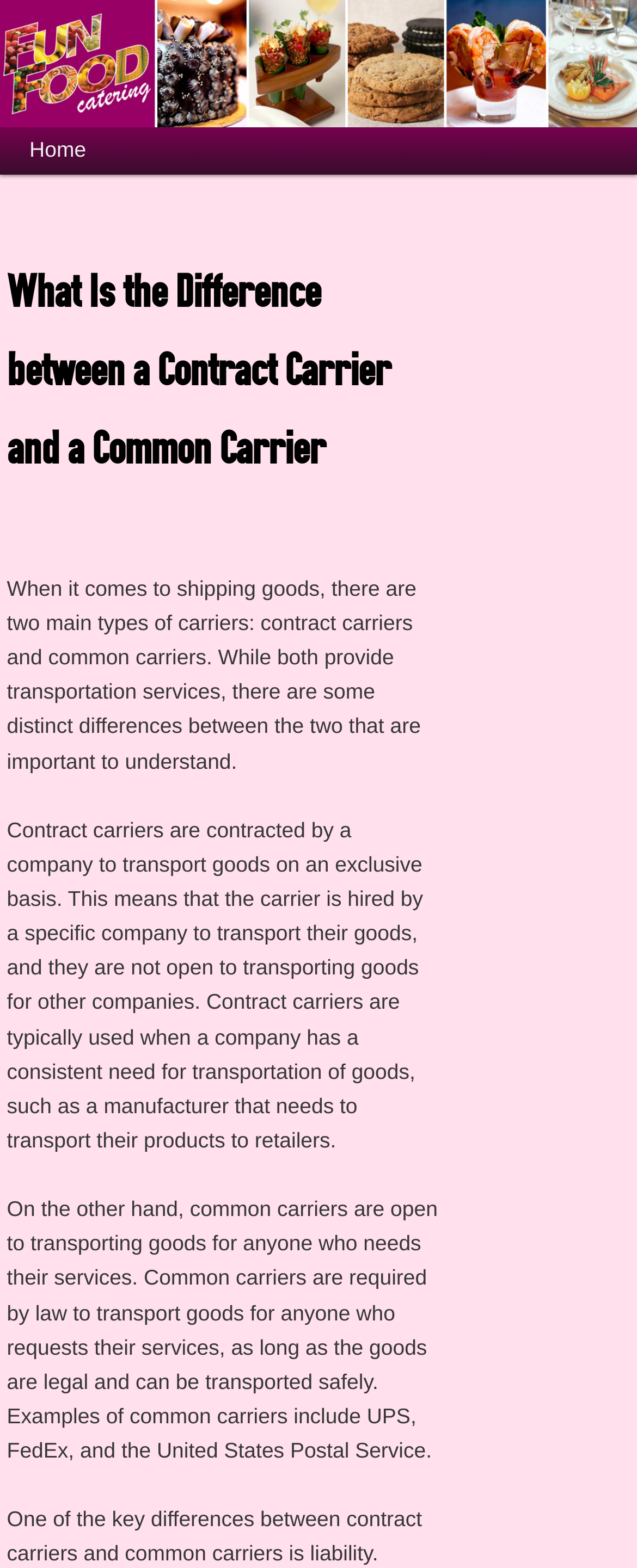What is required of common carriers by law?
Provide a thorough and detailed answer to the question.

According to the webpage, common carriers are required by law to transport goods for anyone who requests their services, as long as the goods are legal and can be transported safely.